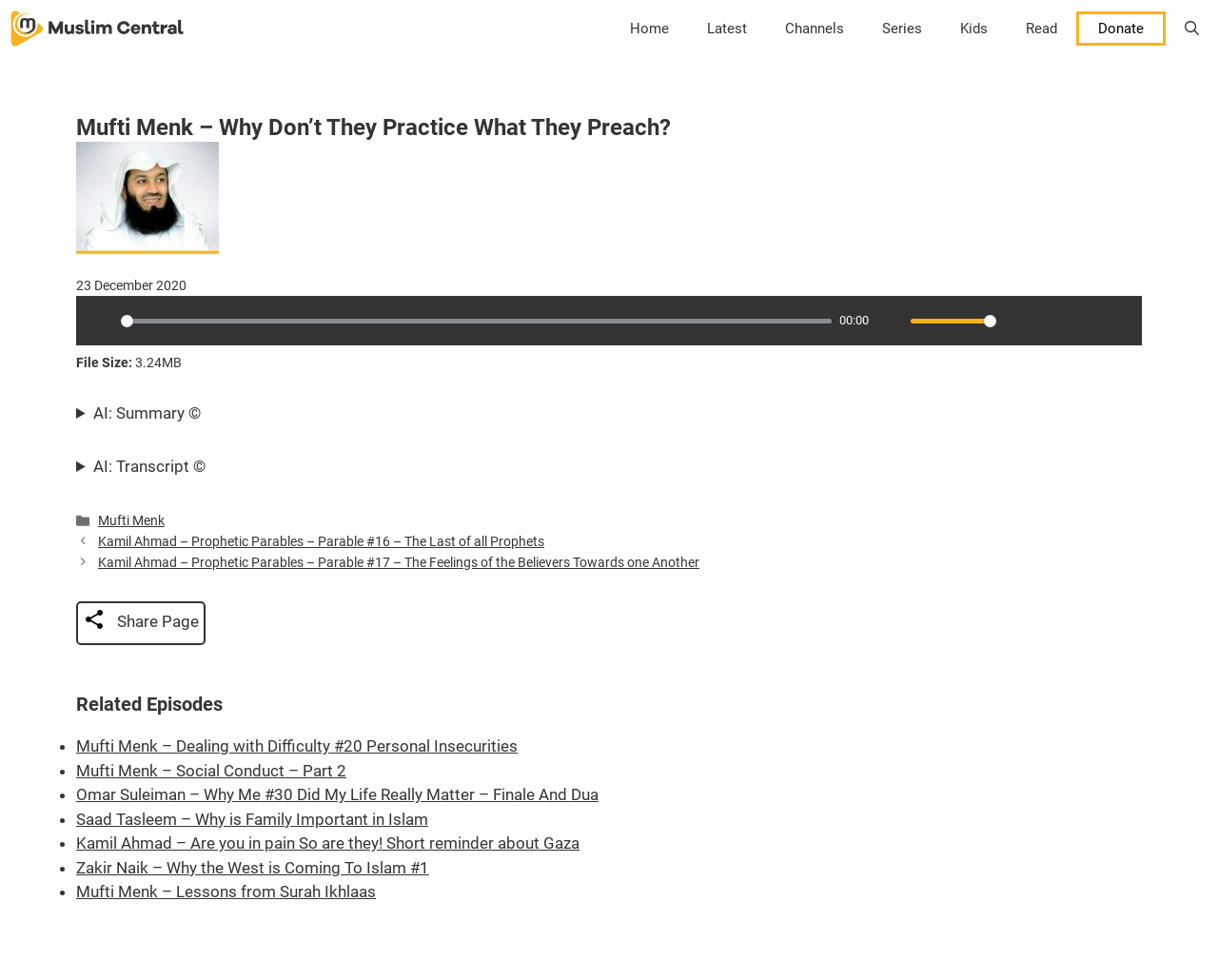Please give a one-word or short phrase response to the following question: 
What are the related episodes listed on the webpage?

Several episodes by Mufti Menk and other speakers